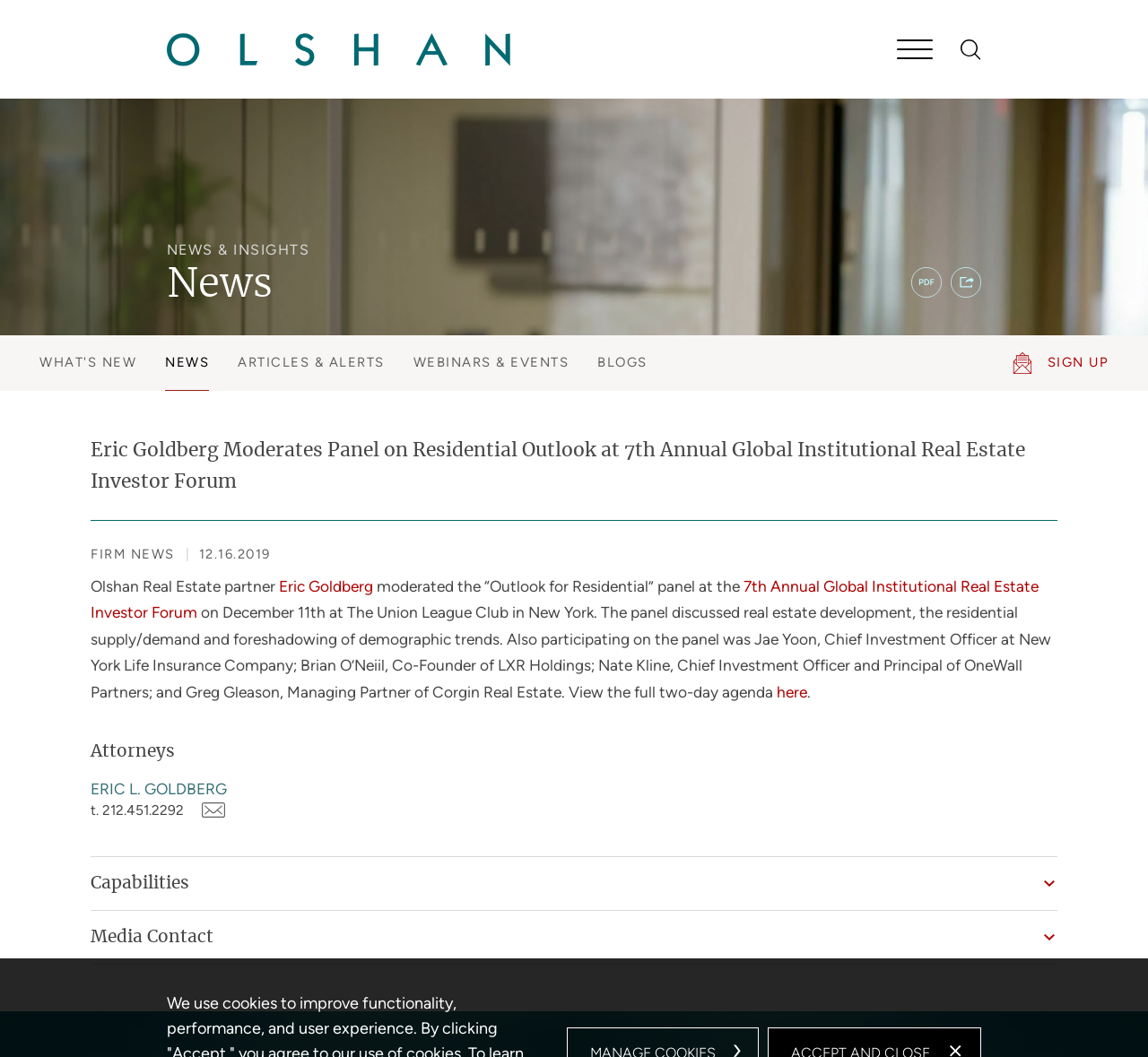Please give a succinct answer using a single word or phrase:
What is the topic of the panel moderated by Eric Goldberg?

Residential Outlook